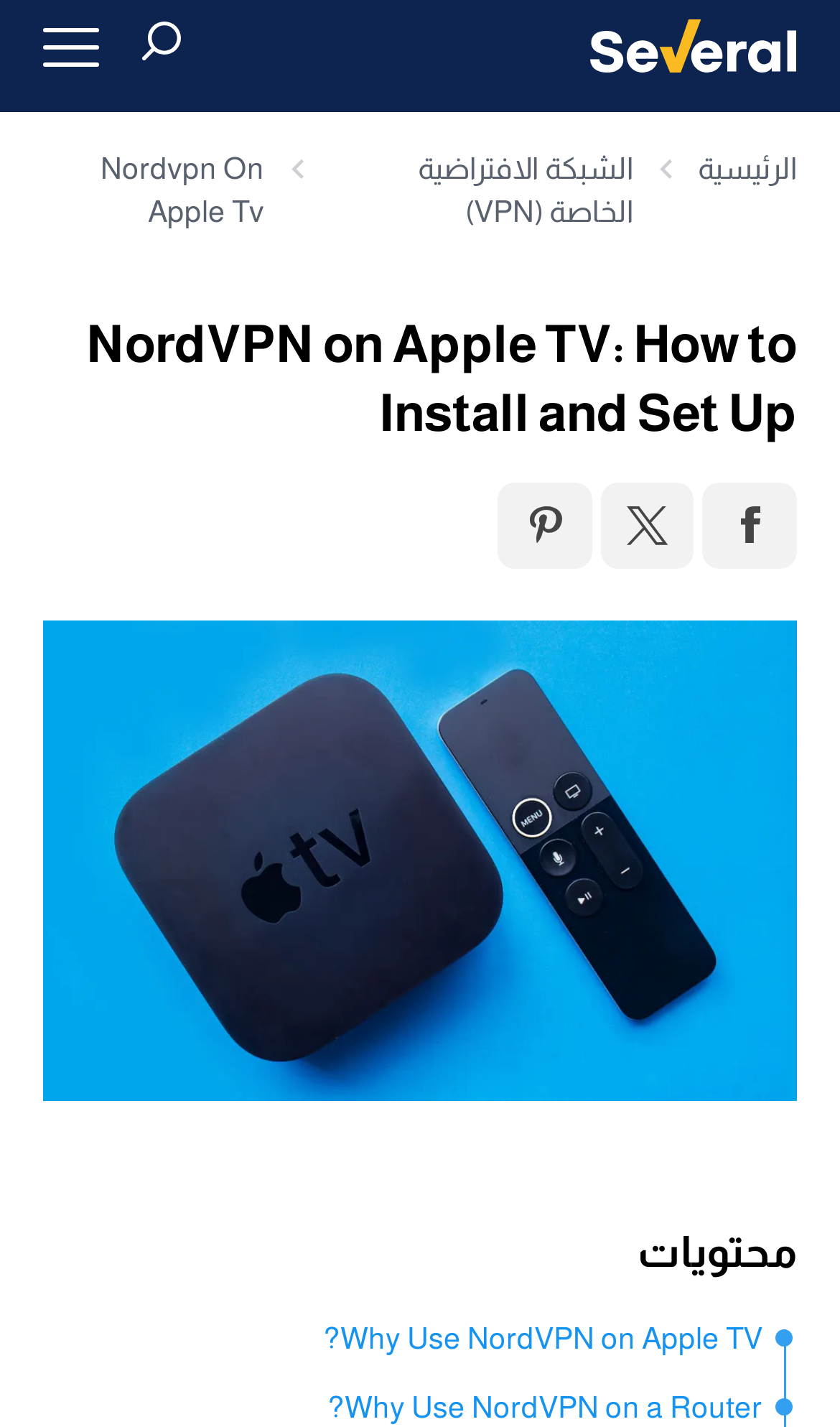Please provide a short answer using a single word or phrase for the question:
How many images are there in the webpage?

7